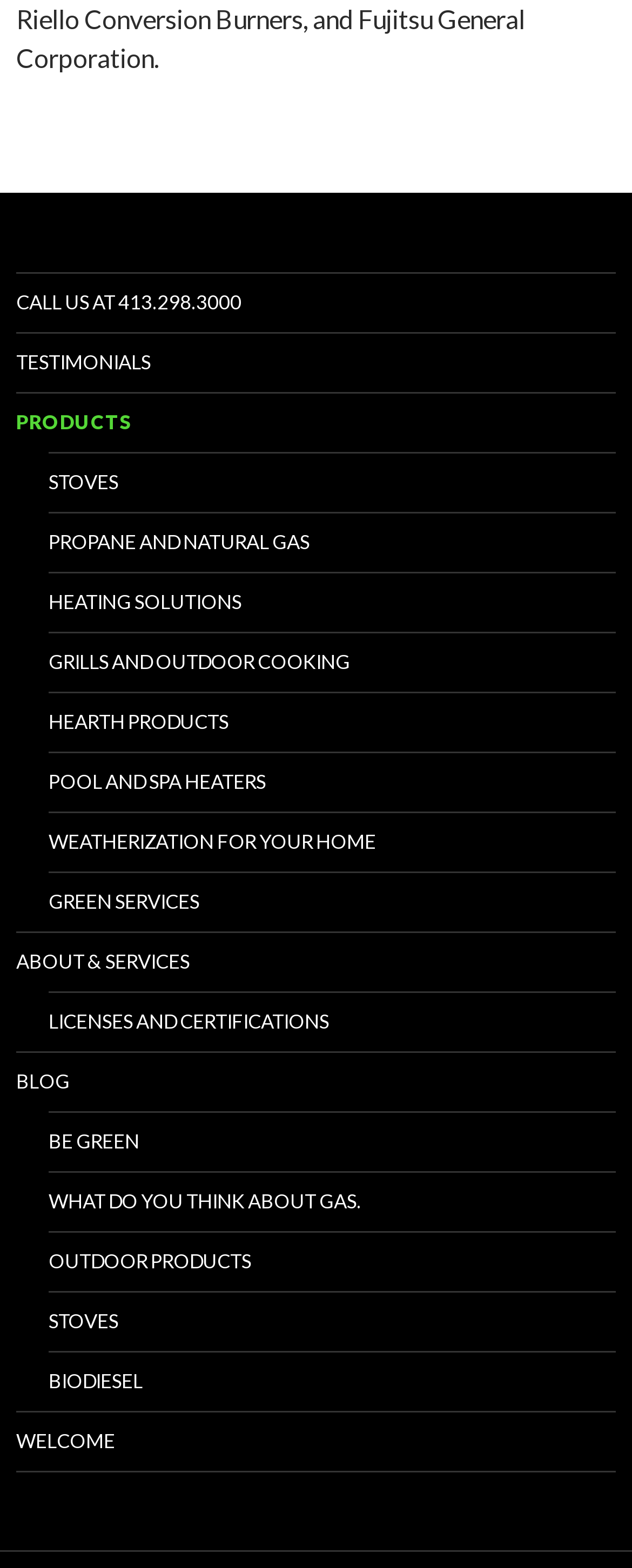Please specify the bounding box coordinates of the clickable region to carry out the following instruction: "Visit the blog". The coordinates should be four float numbers between 0 and 1, in the format [left, top, right, bottom].

[0.026, 0.671, 0.974, 0.709]